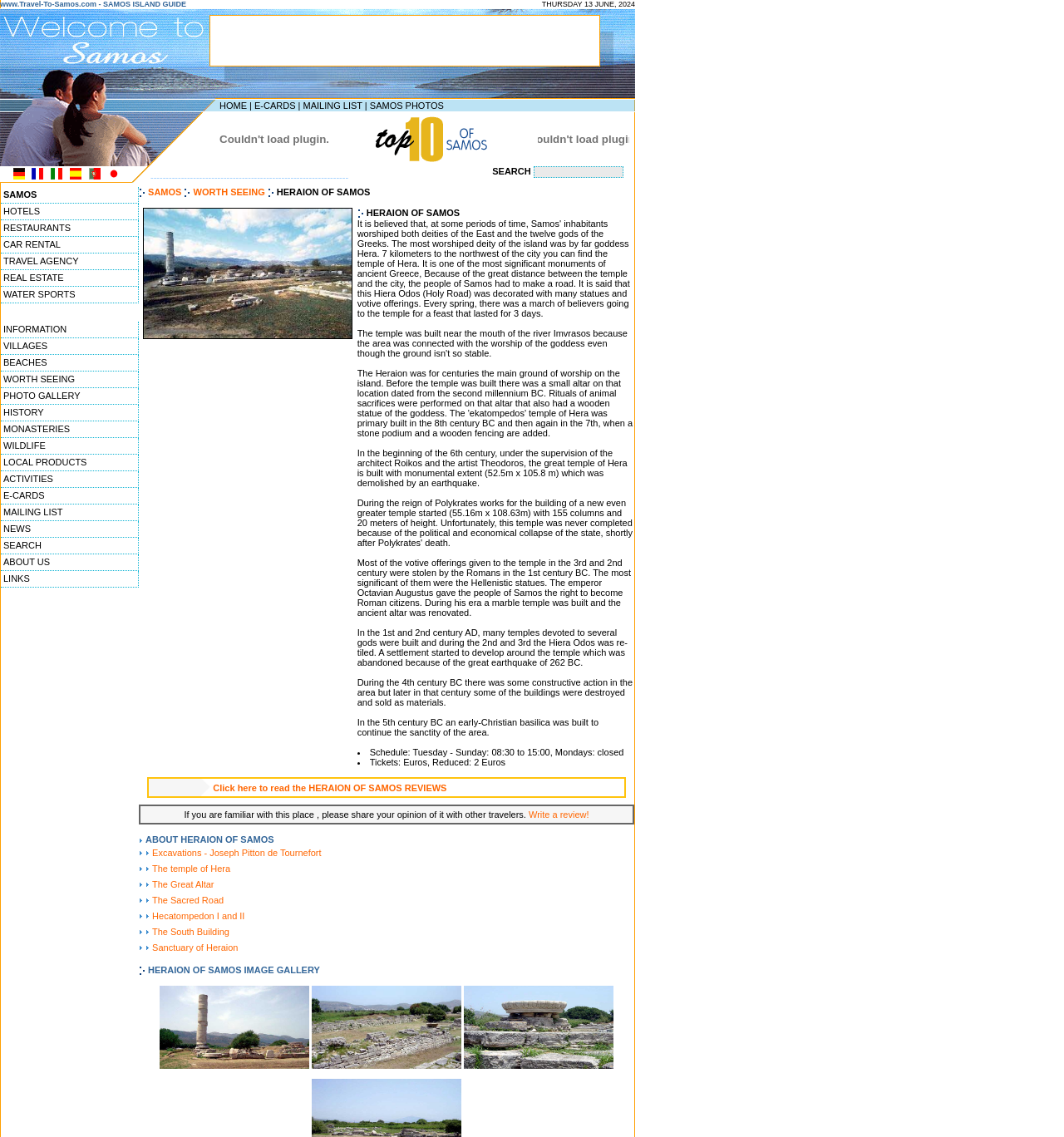Identify the bounding box for the element characterized by the following description: "E-CARDS".

[0.239, 0.088, 0.278, 0.097]